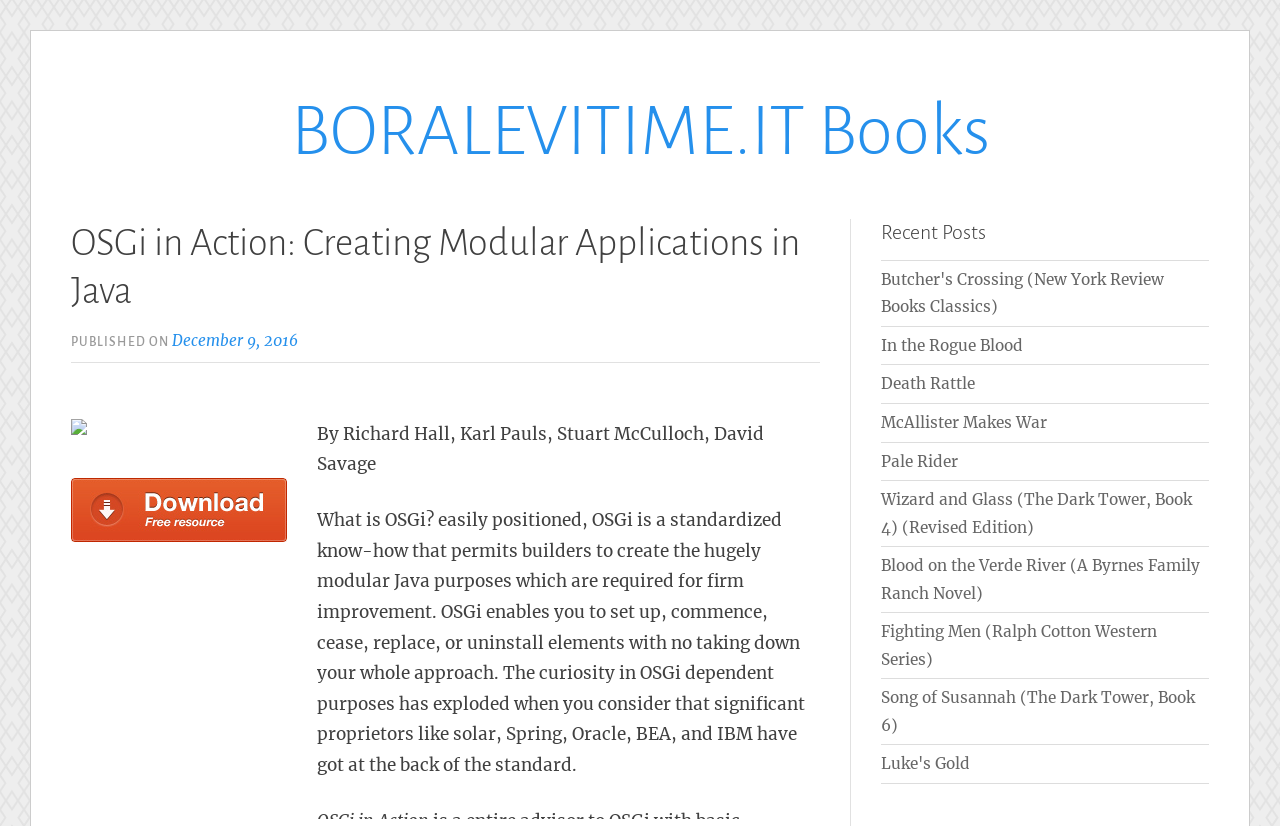Respond with a single word or short phrase to the following question: 
What is OSGi?

standardized technology